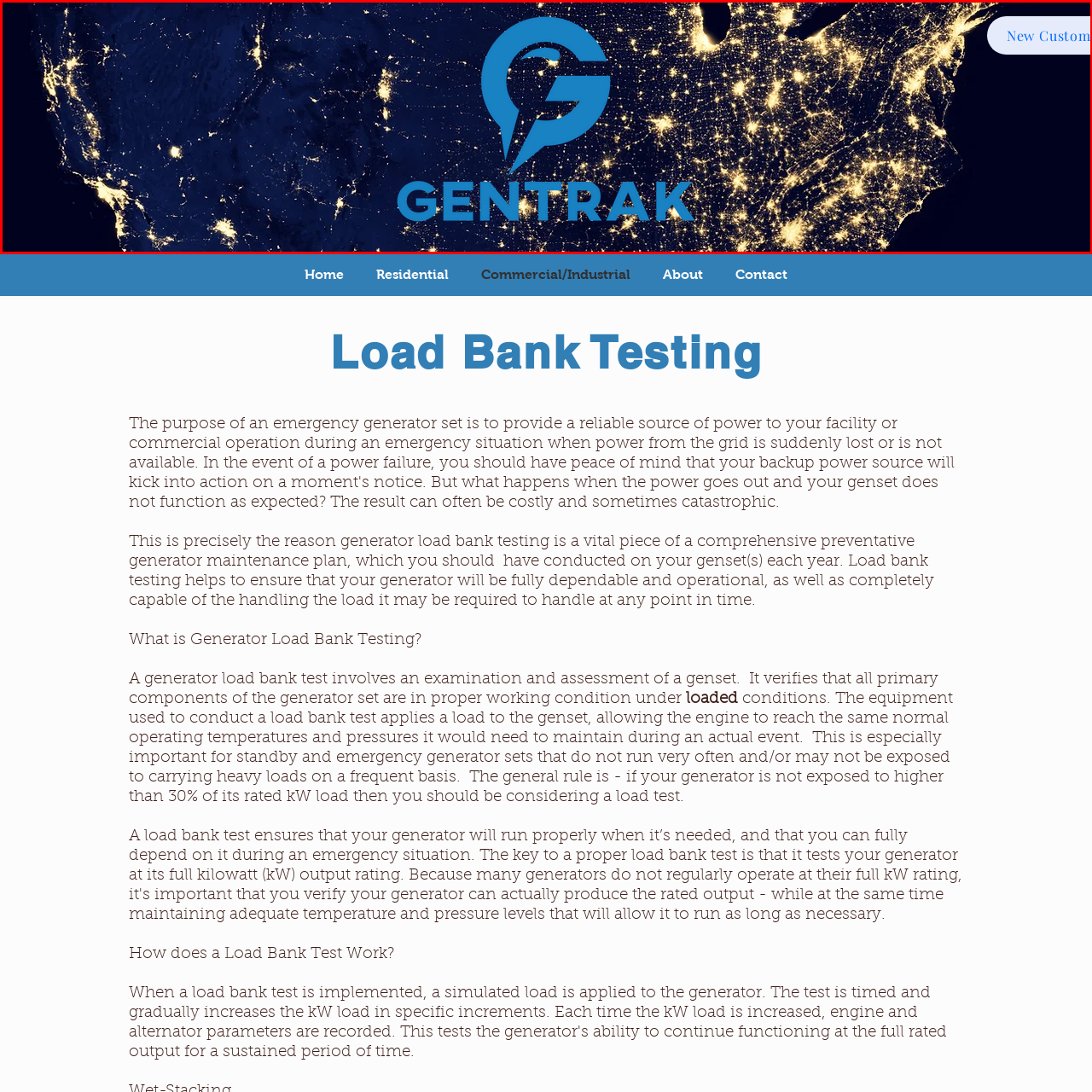What is the purpose of the 'New Custom' button?  
Analyze the image surrounded by the red box and deliver a detailed answer based on the visual elements depicted in the image.

The purpose of the 'New Custom' button is to invite user interaction, suggesting updates or personalized services, as indicated by its presence in the upper right corner of the image.